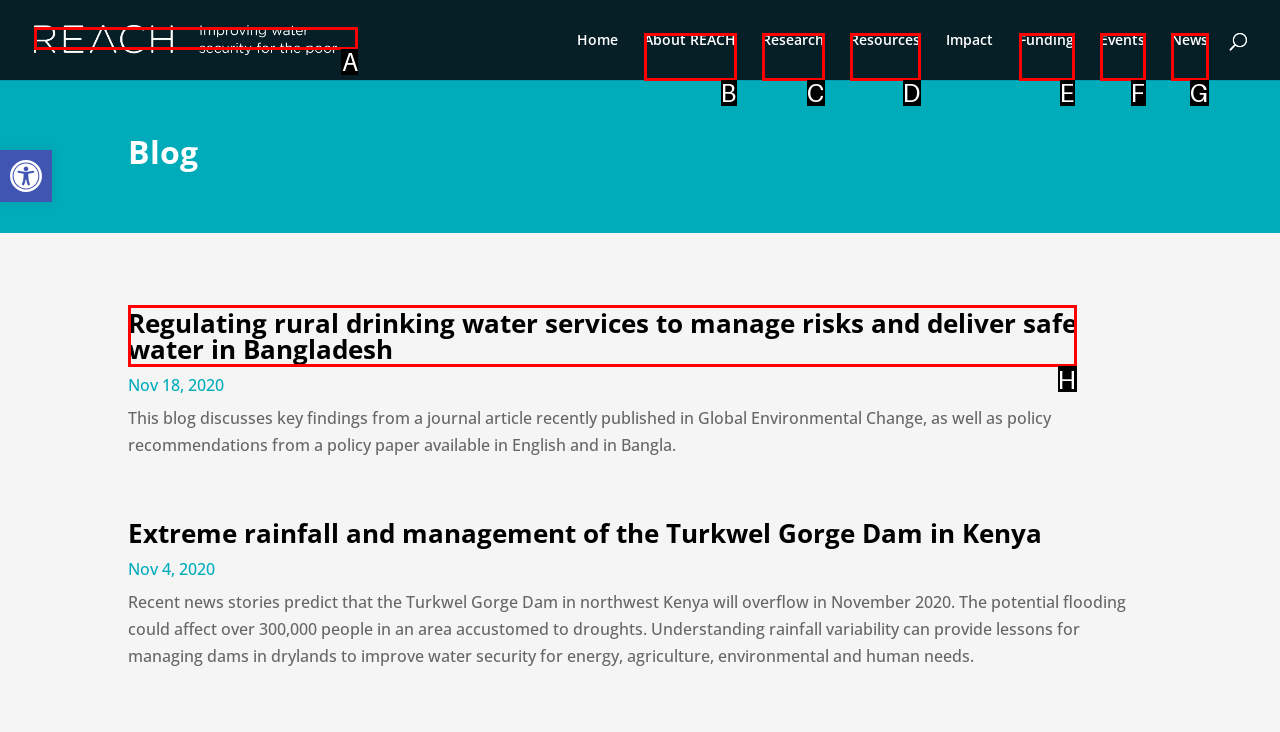Select the letter of the UI element you need to click on to fulfill this task: View blog post about regulating rural drinking water services. Write down the letter only.

H